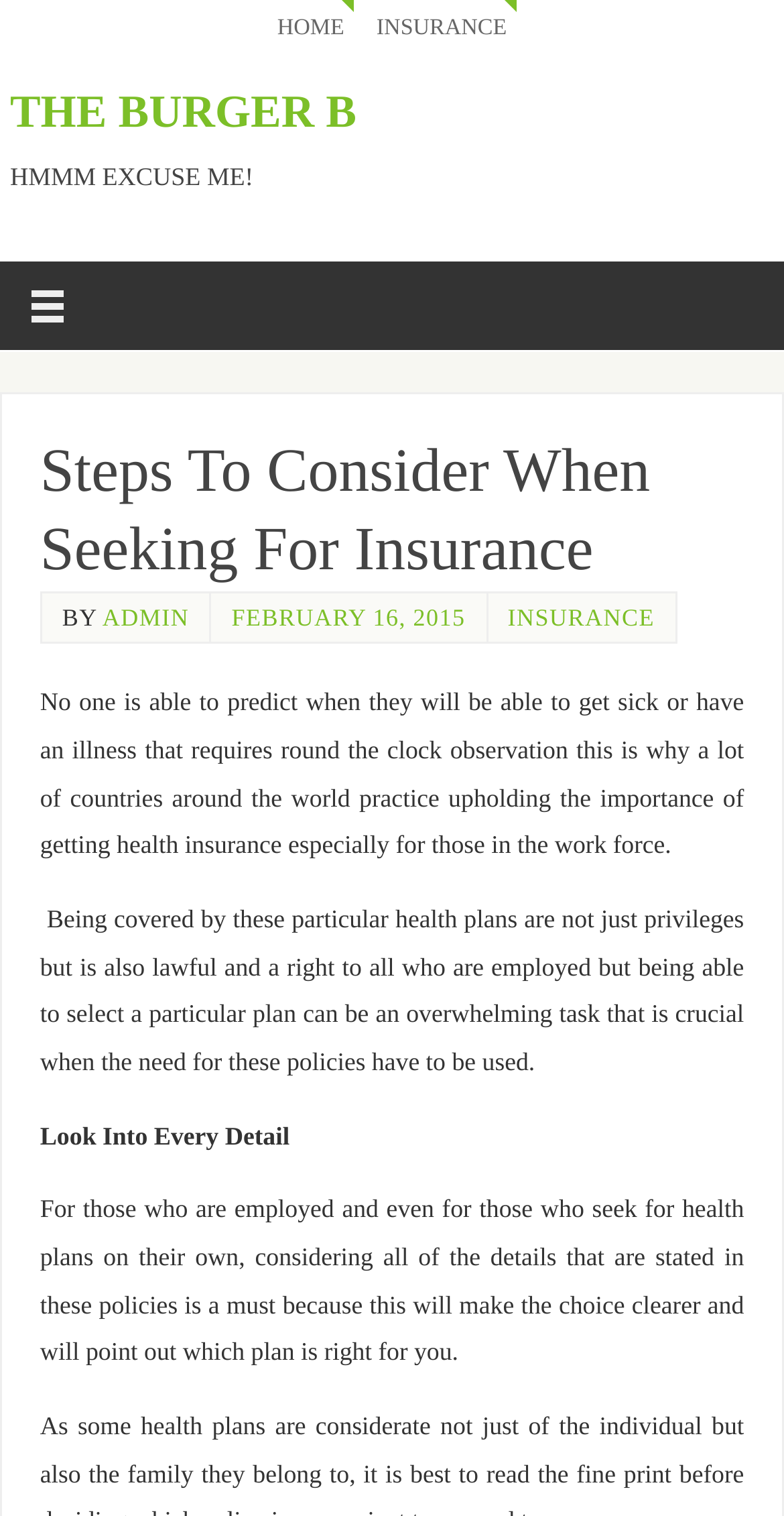What is the advice given in the article?
Answer the question with a single word or phrase, referring to the image.

Look Into Every Detail